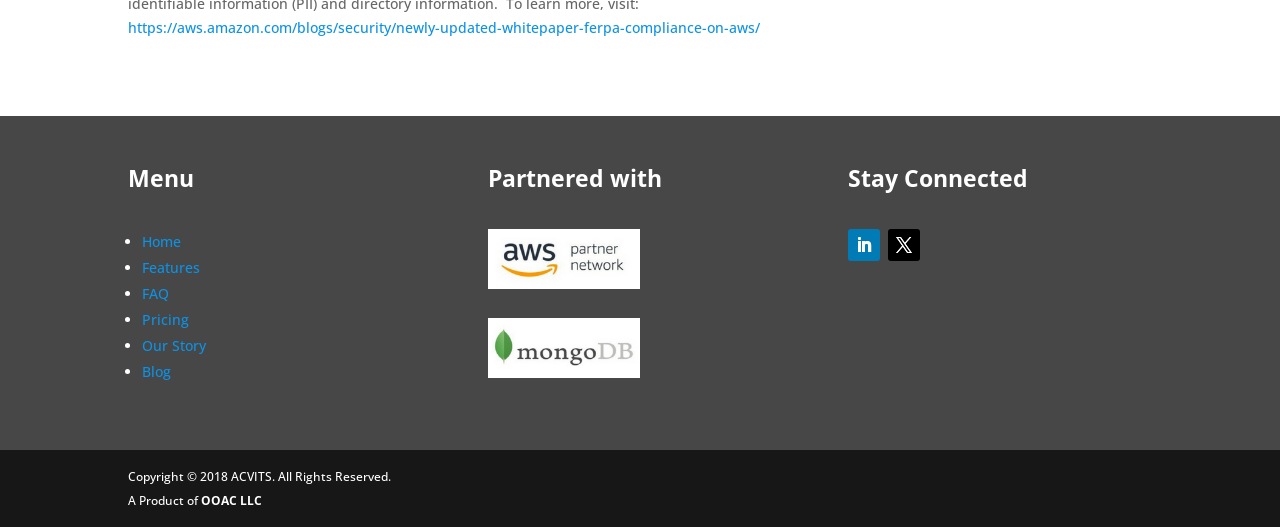What is the company name mentioned in the footer?
Using the information from the image, provide a comprehensive answer to the question.

In the footer section, I found a static text 'Copyright © 2018 ACVITS. All Rights Reserved.', which indicates that ACVITS is the company name.